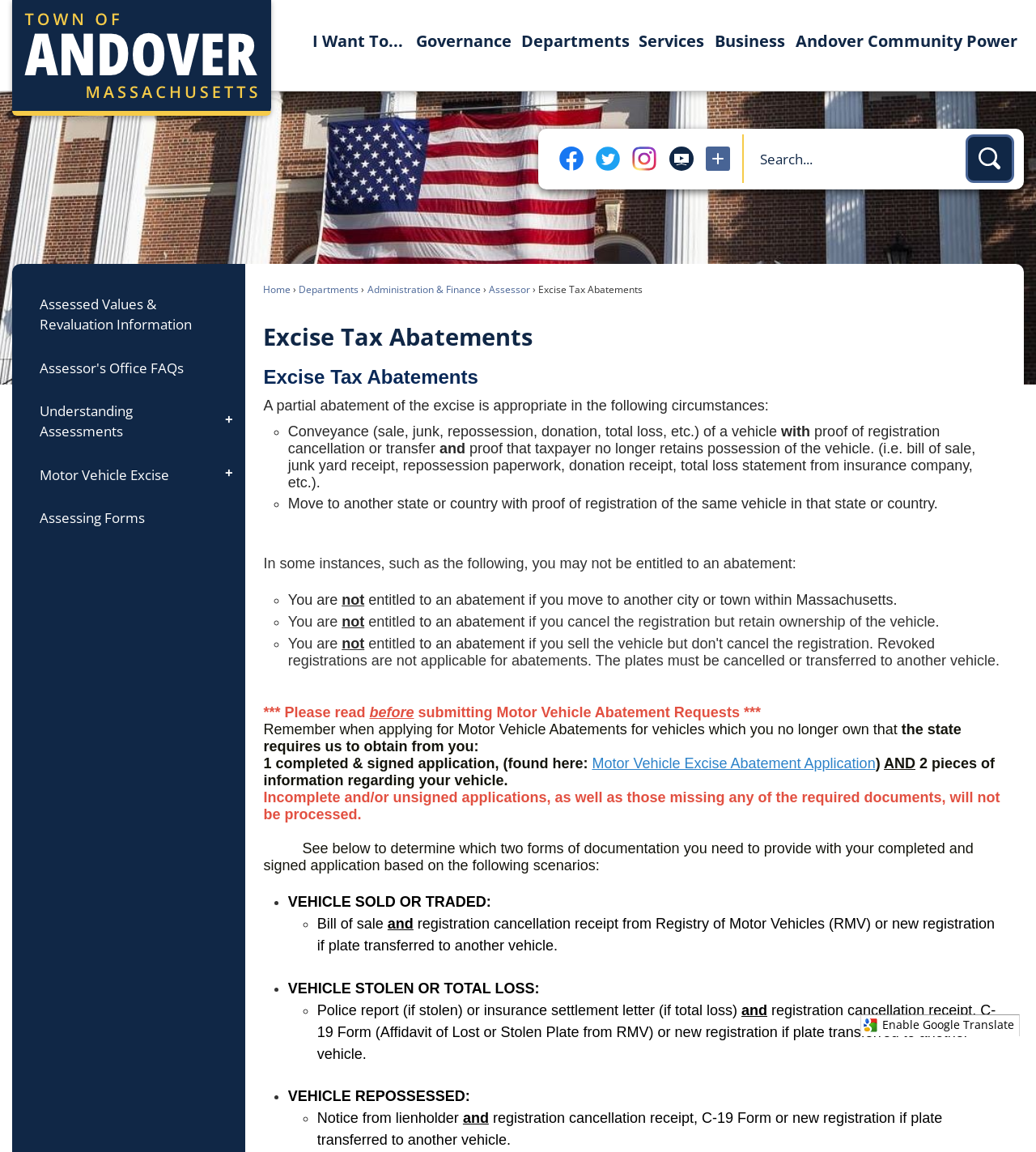Find the UI element described as: "Assessor's Office FAQs" and predict its bounding box coordinates. Ensure the coordinates are four float numbers between 0 and 1, [left, top, right, bottom].

[0.012, 0.3, 0.236, 0.338]